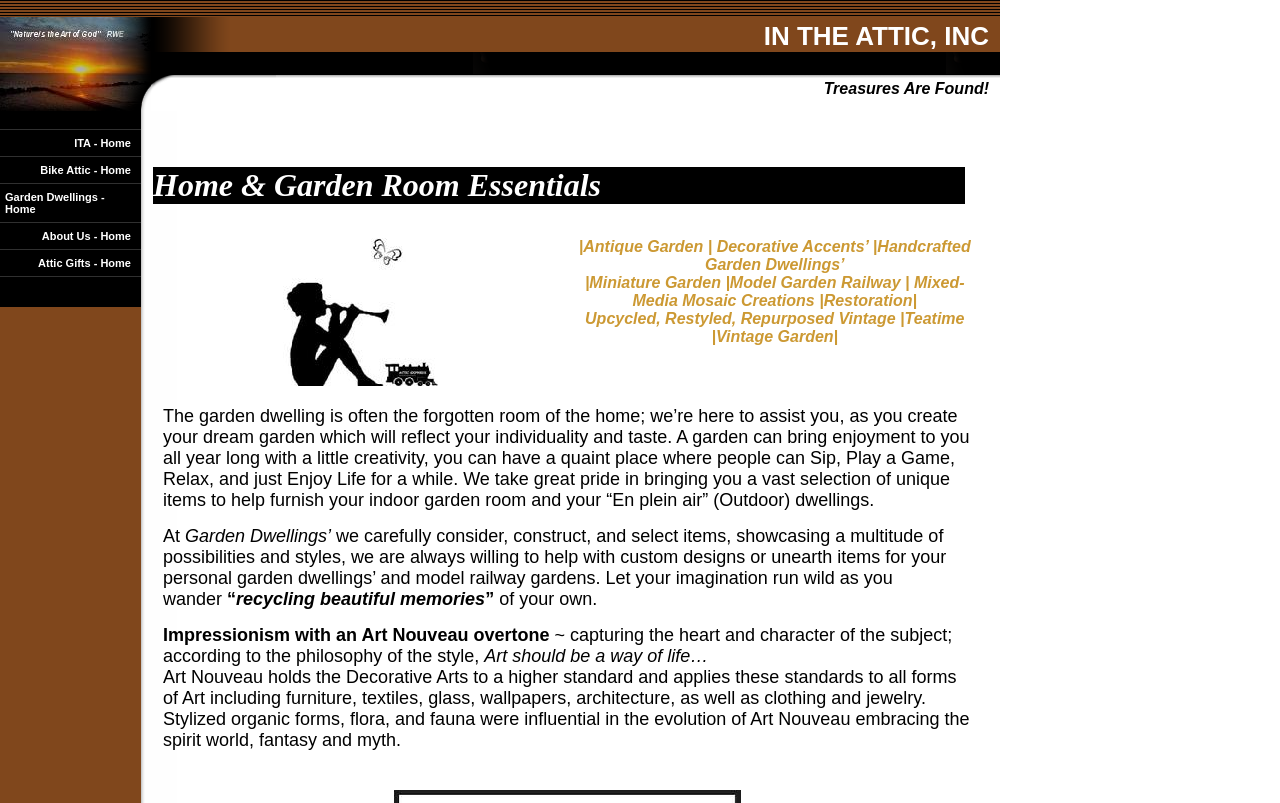Please answer the following question using a single word or phrase: 
What is the name of the company?

In The Attic, Inc